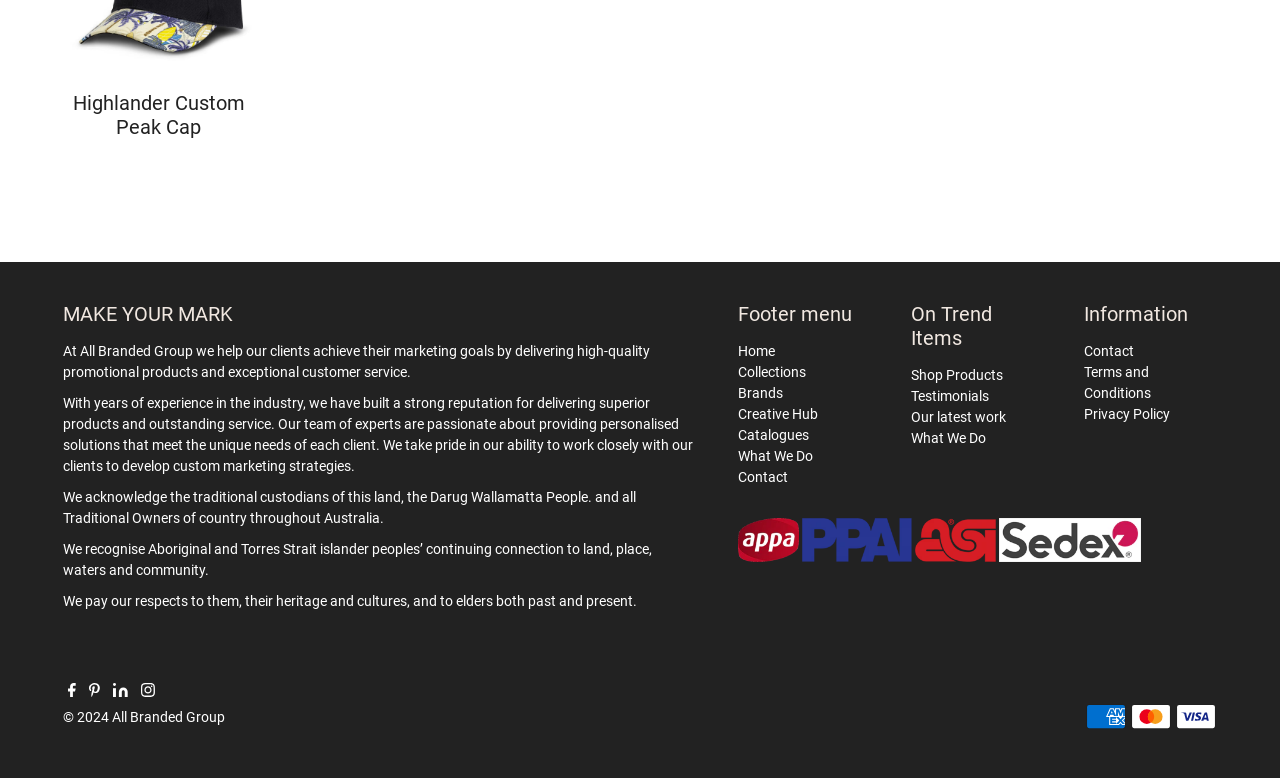Extract the bounding box coordinates for the described element: "What We Do". The coordinates should be represented as four float numbers between 0 and 1: [left, top, right, bottom].

[0.576, 0.576, 0.635, 0.596]